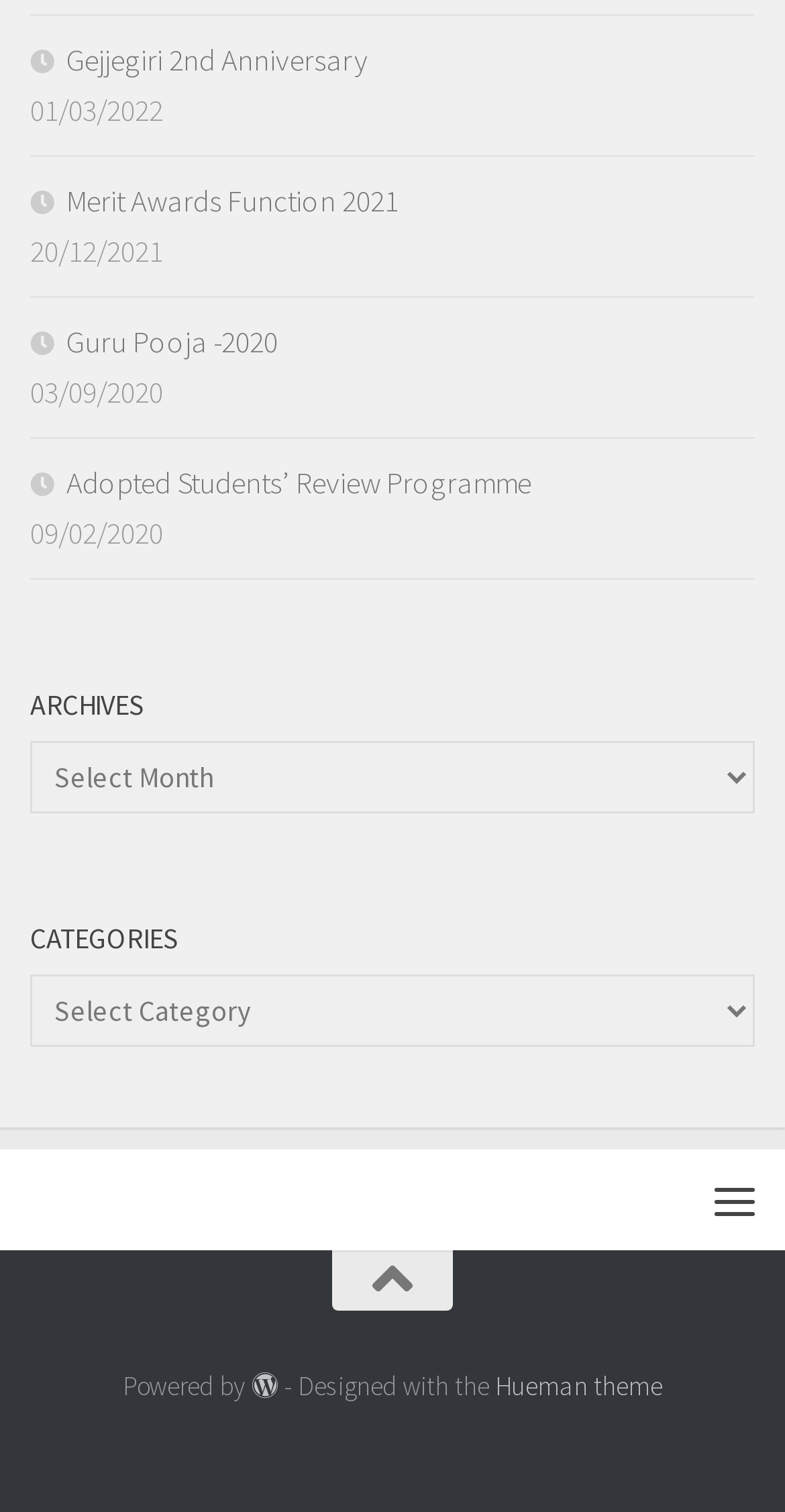Locate the bounding box coordinates of the area that needs to be clicked to fulfill the following instruction: "Open the menu". The coordinates should be in the format of four float numbers between 0 and 1, namely [left, top, right, bottom].

[0.872, 0.761, 1.0, 0.828]